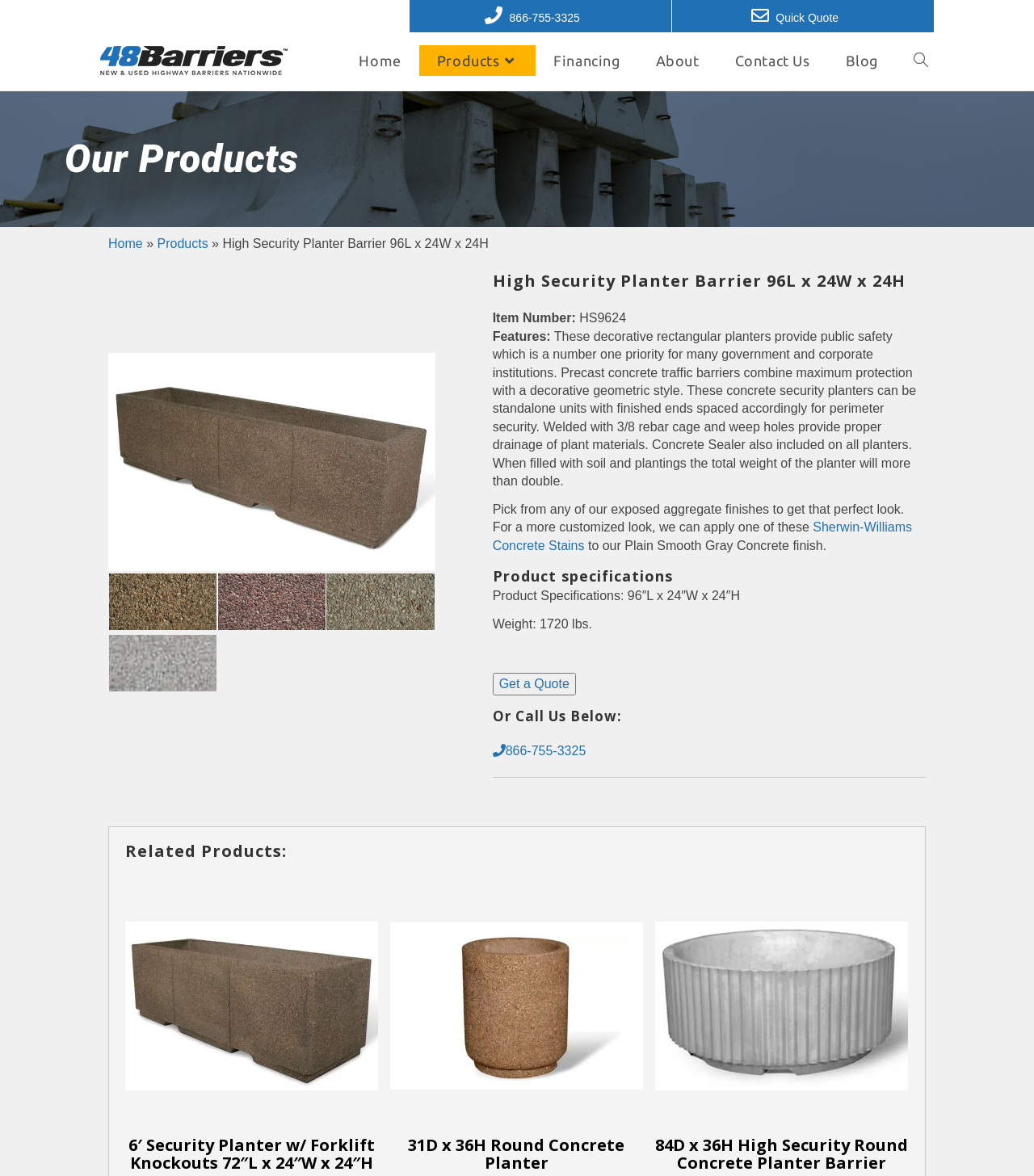Please indicate the bounding box coordinates of the element's region to be clicked to achieve the instruction: "Get a quote for the High Security Planter Barrier". Provide the coordinates as four float numbers between 0 and 1, i.e., [left, top, right, bottom].

[0.476, 0.572, 0.557, 0.591]